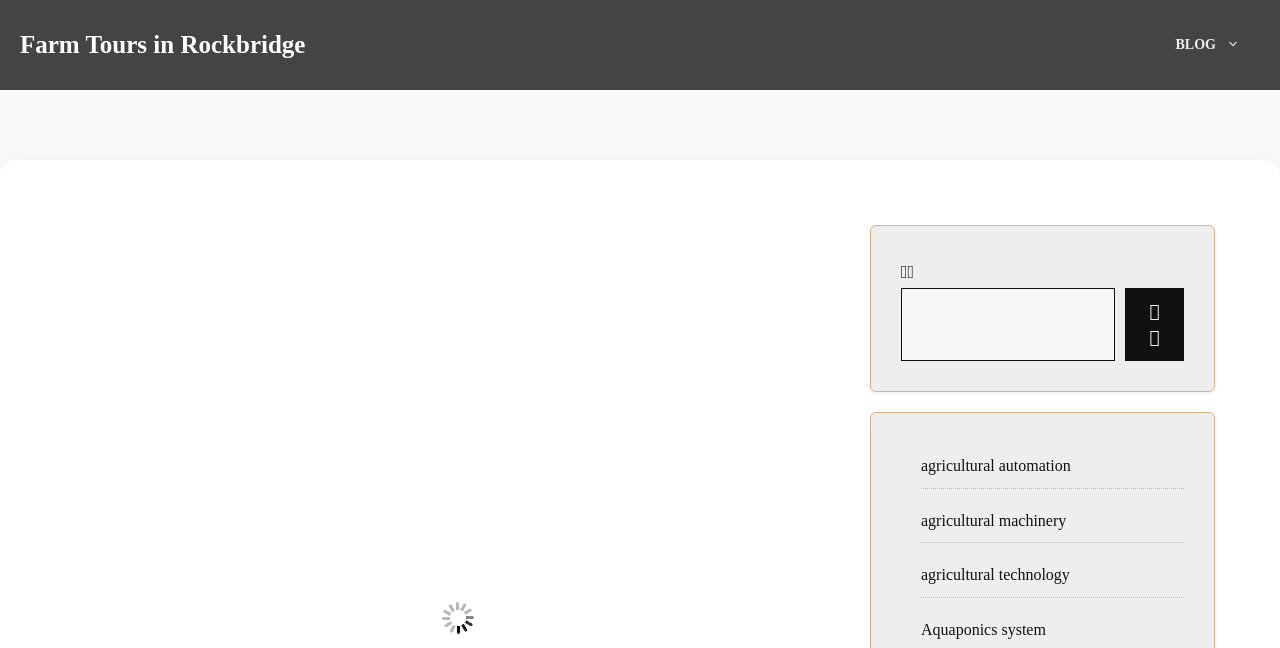Locate the heading on the webpage and return its text.

10 Essential Tips on Using Tow-Behind Rototillers for ATVs for Superior Landscaping